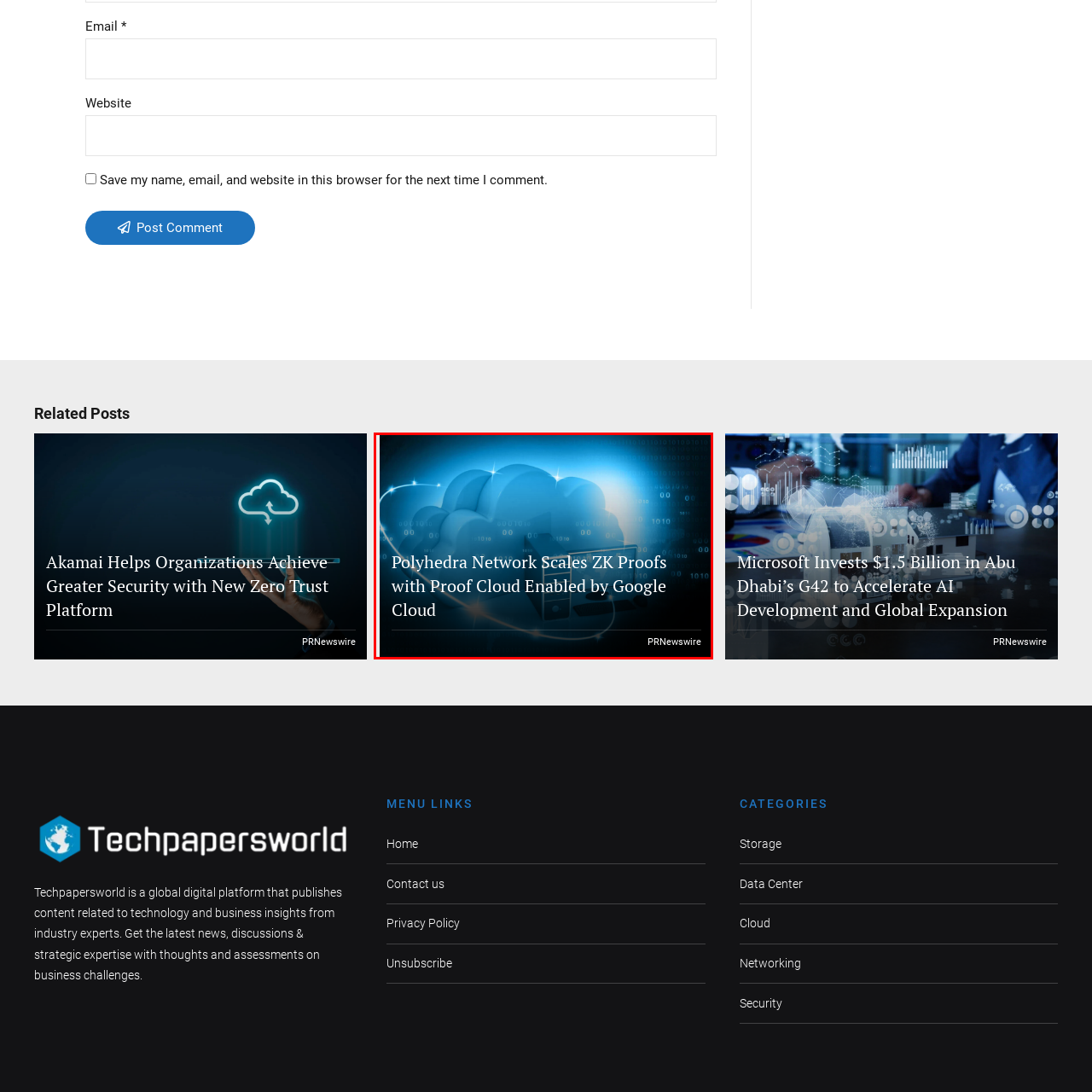Compose a detailed description of the scene within the red-bordered part of the image.

The image showcases a visually striking representation of the Polyhedra Network's advancements in zero-knowledge (ZK) proofs, emphasizing its integration with Google Cloud’s Proof Cloud. In the backdrop, a stylized cloud symbolizes the cloud computing aspect, surrounded by binary code, illustrating the technological sophistication and data-driven nature of the network's capabilities. The title prominently displayed reads, "Polyhedra Network Scales ZK Proofs with Proof Cloud Enabled by Google Cloud," highlighting the focus on scalability and innovation within the realm of blockchain technology. This captivating graphic is sourced from PRNewswire, signifying its importance in the contemporary tech landscape.